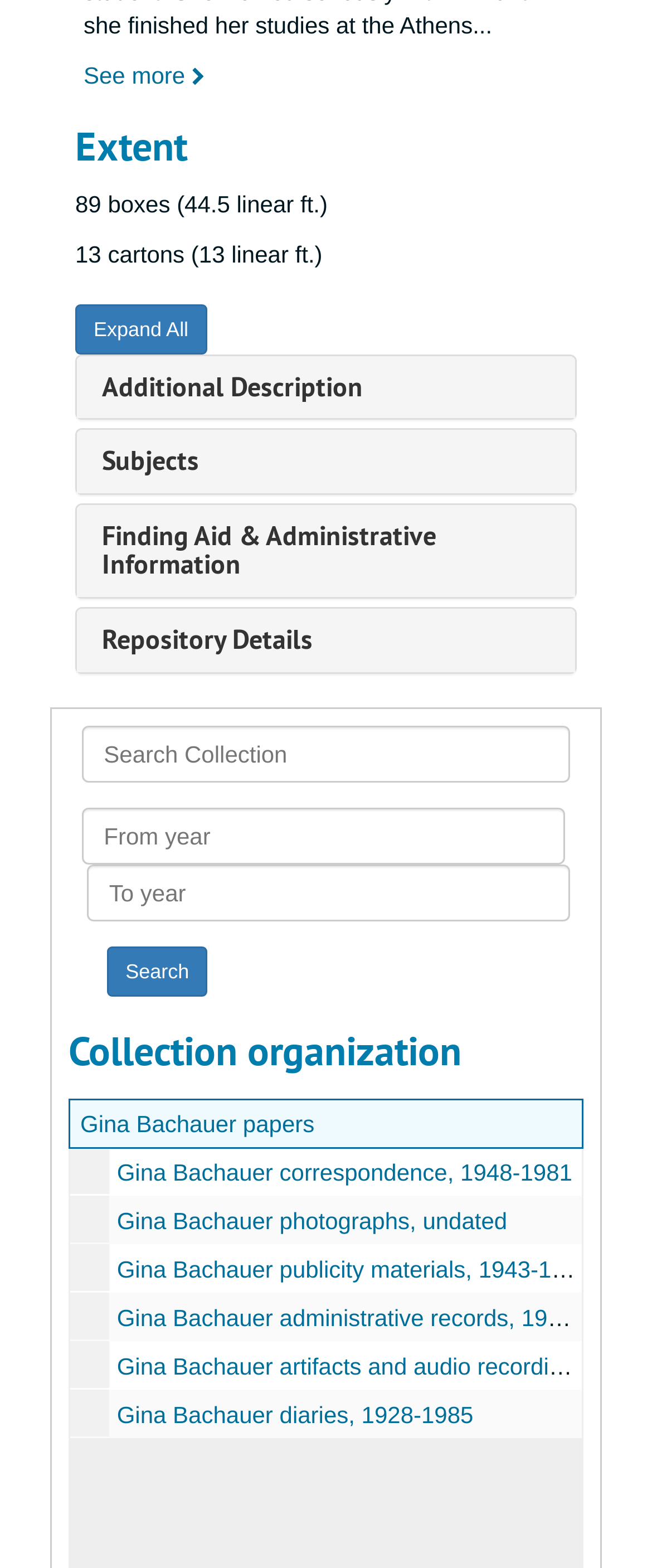Pinpoint the bounding box coordinates of the clickable area needed to execute the instruction: "View Gina Bachauer papers". The coordinates should be specified as four float numbers between 0 and 1, i.e., [left, top, right, bottom].

[0.123, 0.708, 0.482, 0.725]